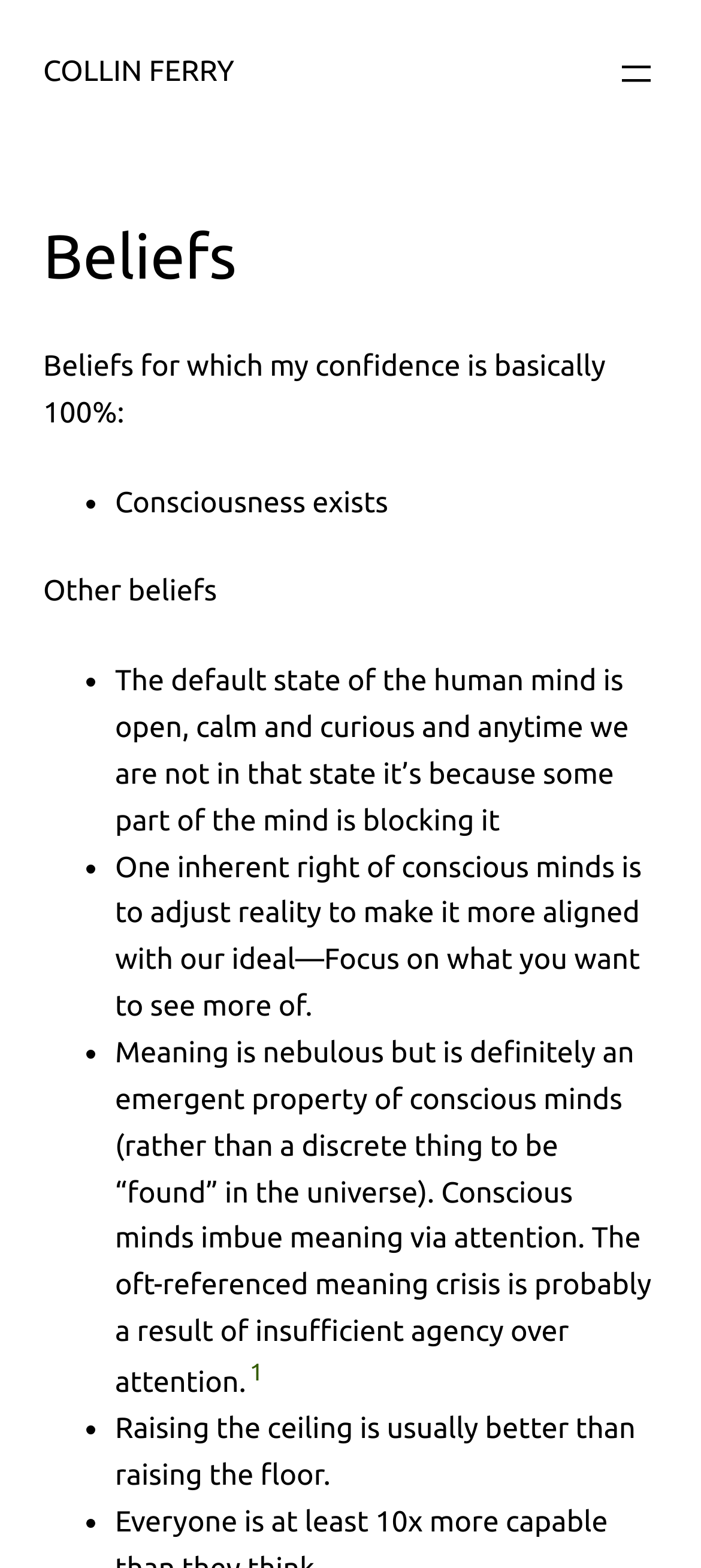What is the category of the first belief?
Answer the question with detailed information derived from the image.

I read the static text 'Beliefs for which my confidence is basically 100%:' and saw that the first belief 'Consciousness exists' is listed under this category. Therefore, the category of the first belief is 100% confidence.